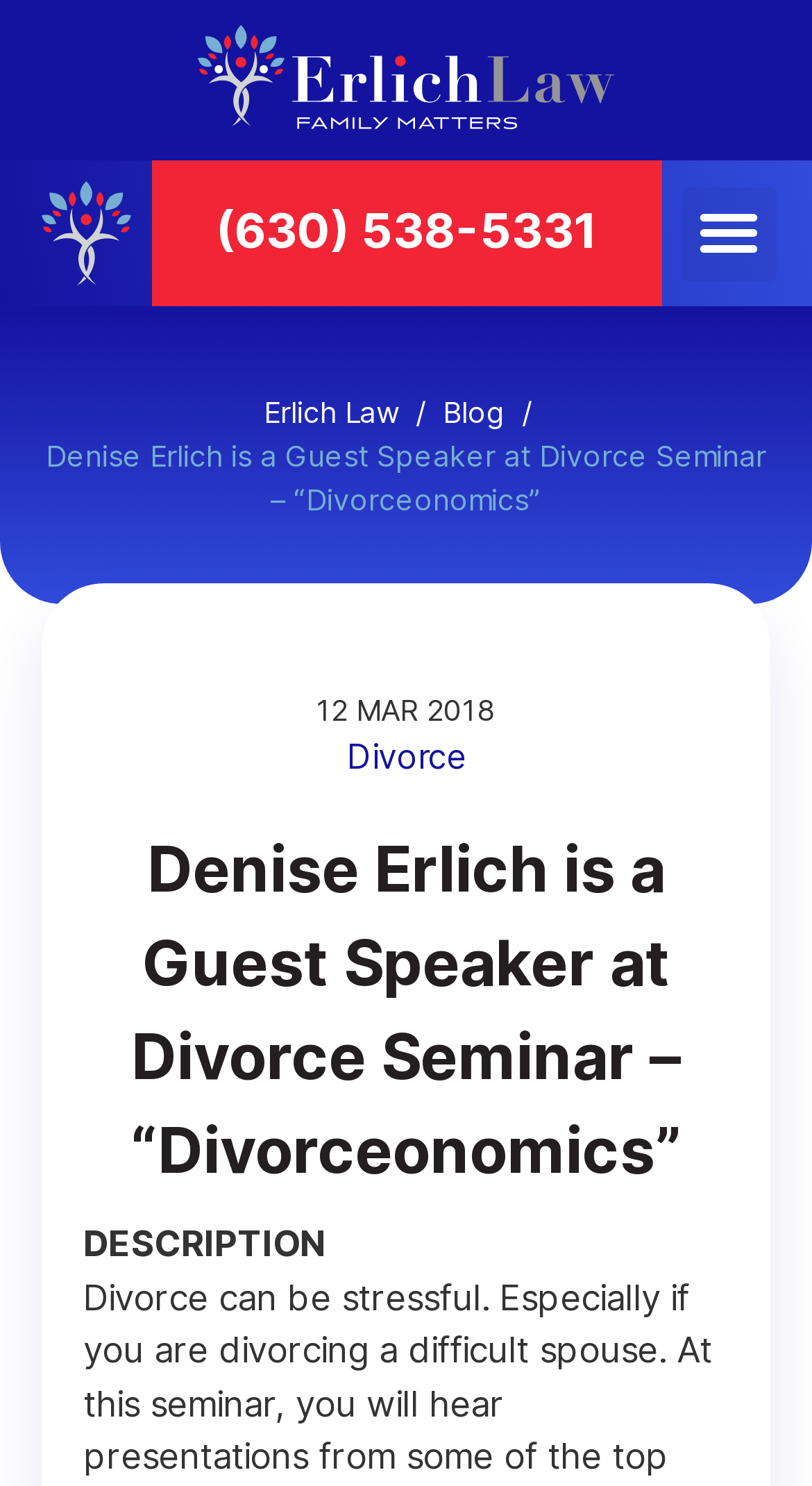Please examine the image and answer the question with a detailed explanation:
What is the speaker's name?

I found the speaker's name by looking at the static text element with the text 'Denise Erlich is a Guest Speaker at Divorce Seminar – “Divorceonomics”' at coordinates [0.056, 0.295, 0.944, 0.348].